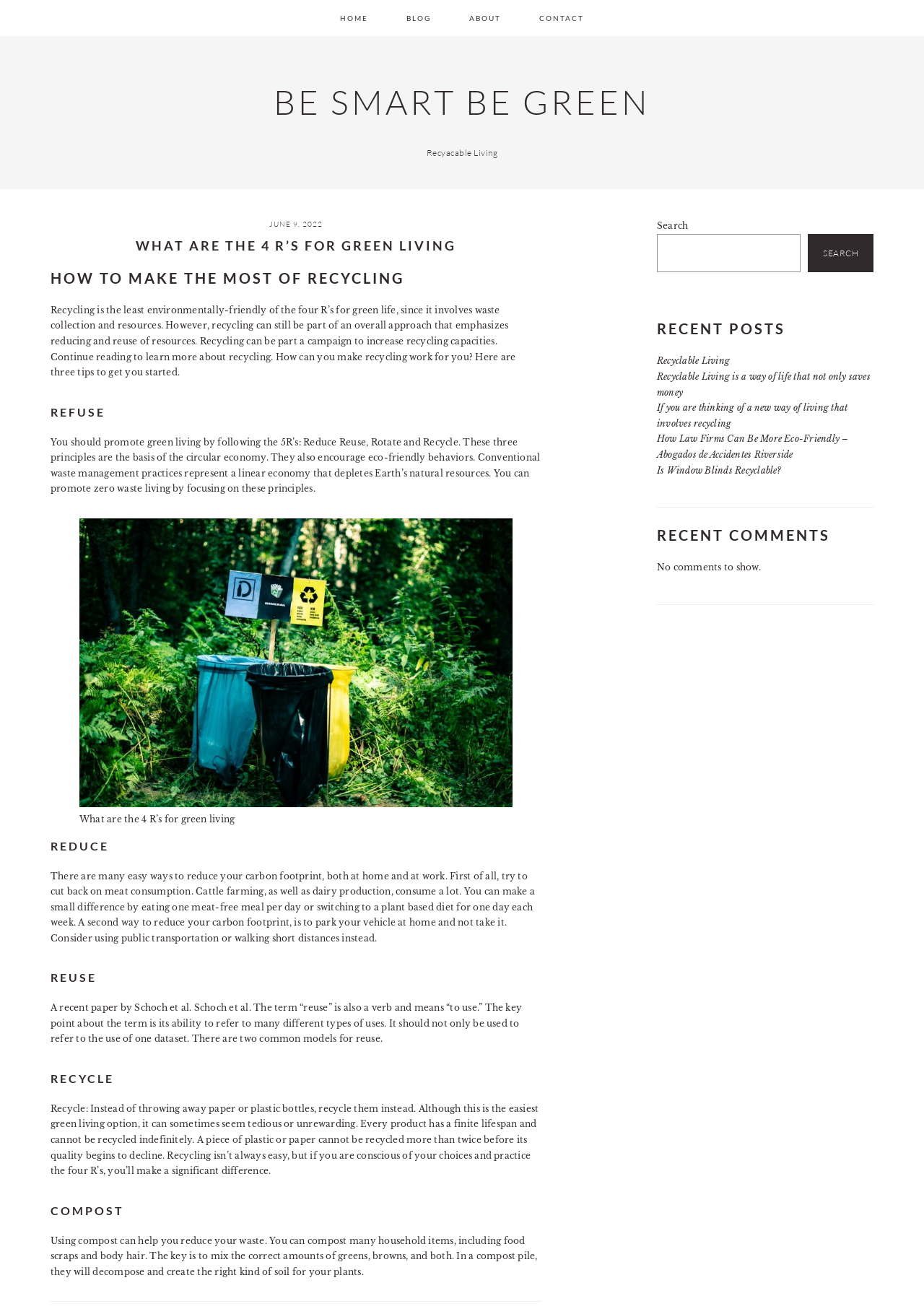Describe all significant elements and features of the webpage.

This webpage is about green living and recycling. At the top, there are four links to navigate to different sections of the website: "HOME", "BLOG", "ABOUT", and "CONTACT". Below these links, there is a prominent heading "WHAT ARE THE 4 R'S FOR GREEN LIVING" followed by a subheading "HOW TO MAKE THE MOST OF RECYCLING". 

The main content of the webpage is divided into five sections, each with a heading: "REFUSE", "REDUCE", "REUSE", "RECYCLE", and "COMPOST". Each section provides information and tips on how to adopt green living practices. There are also an image and a figure caption related to the 4 R's for green living.

On the right side of the webpage, there is a primary sidebar with a search bar, recent posts, and recent comments. The recent posts section lists five links to other articles related to recycling and green living. The recent comments section indicates that there are no comments to show.